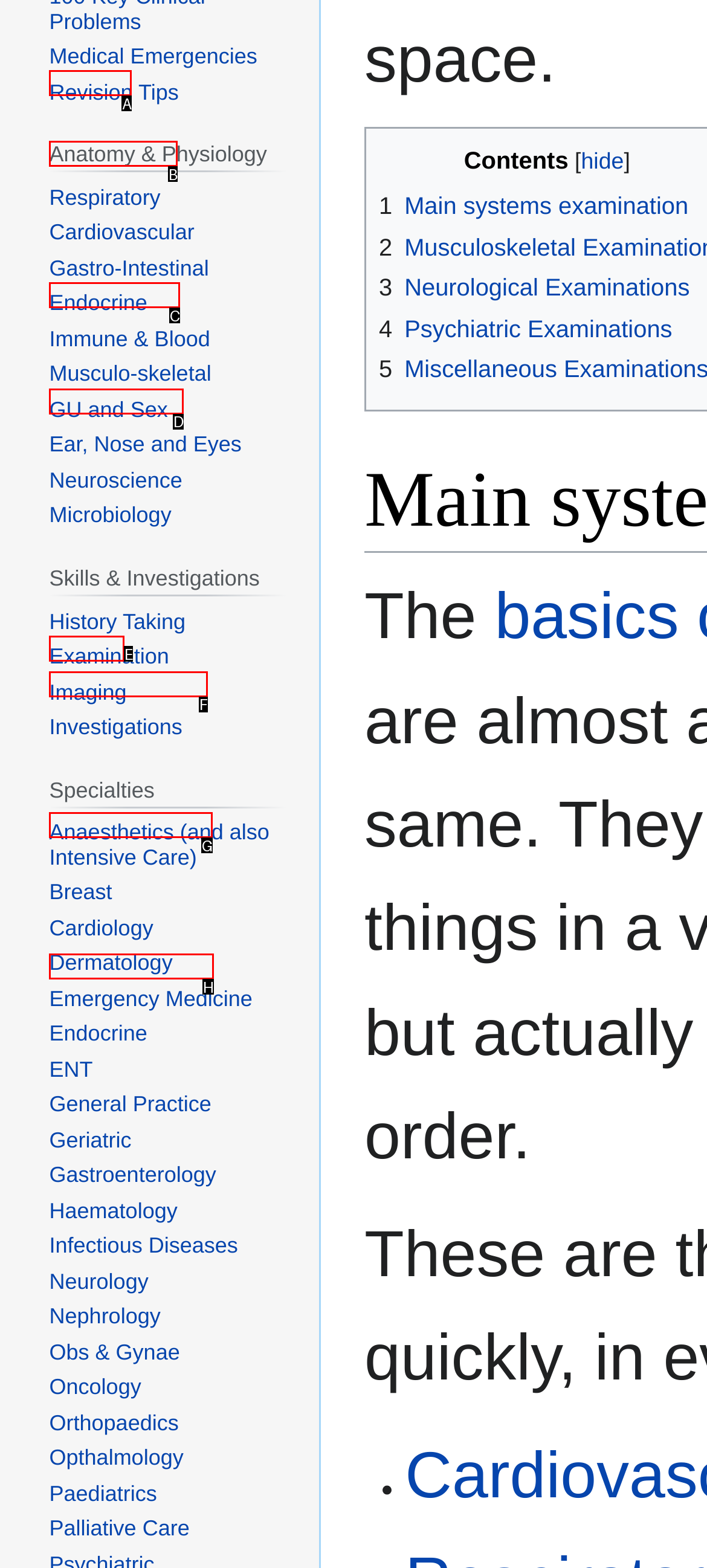Match the description: Related changes to one of the options shown. Reply with the letter of the best match.

G